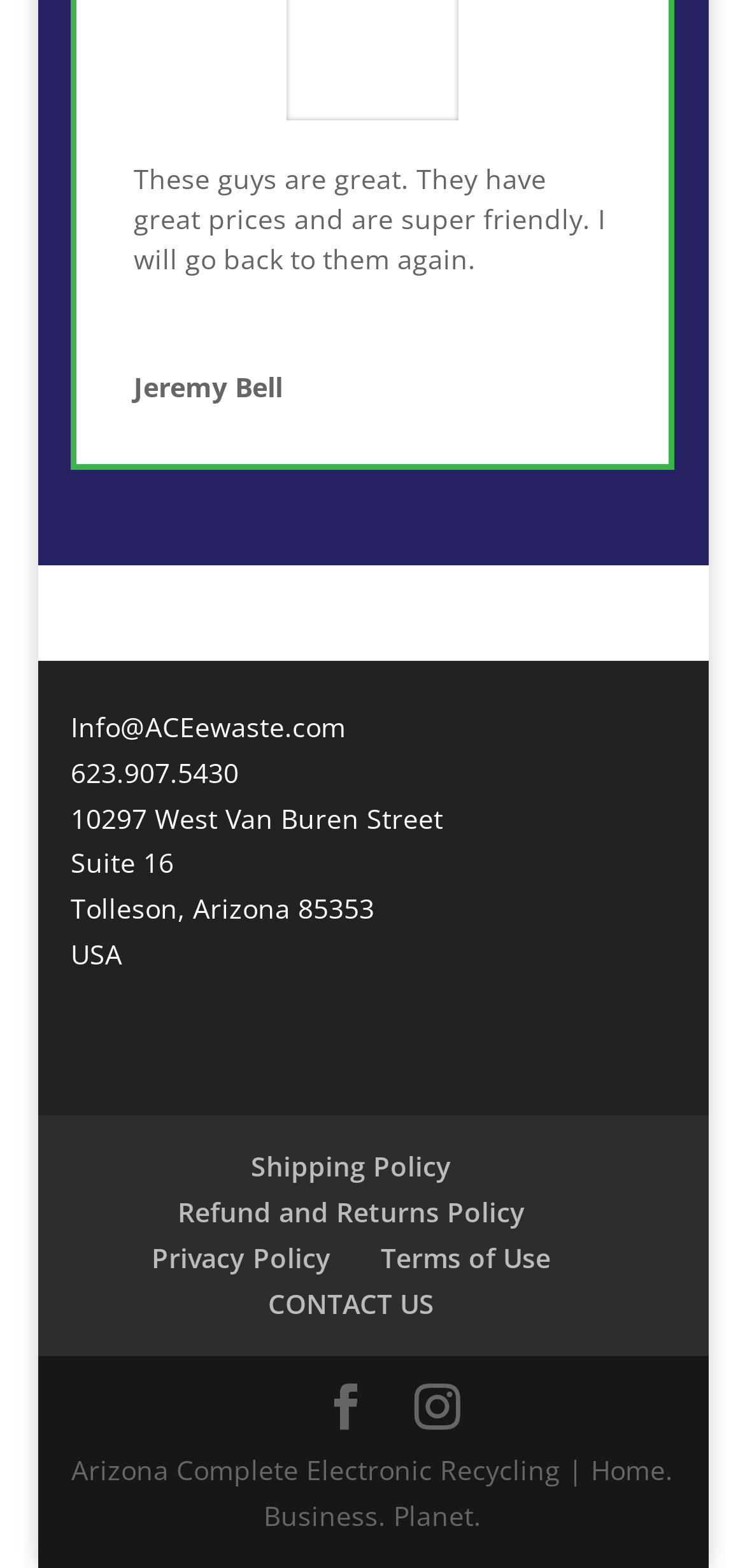Show the bounding box coordinates of the element that should be clicked to complete the task: "View the Facebook page".

[0.433, 0.883, 0.495, 0.913]